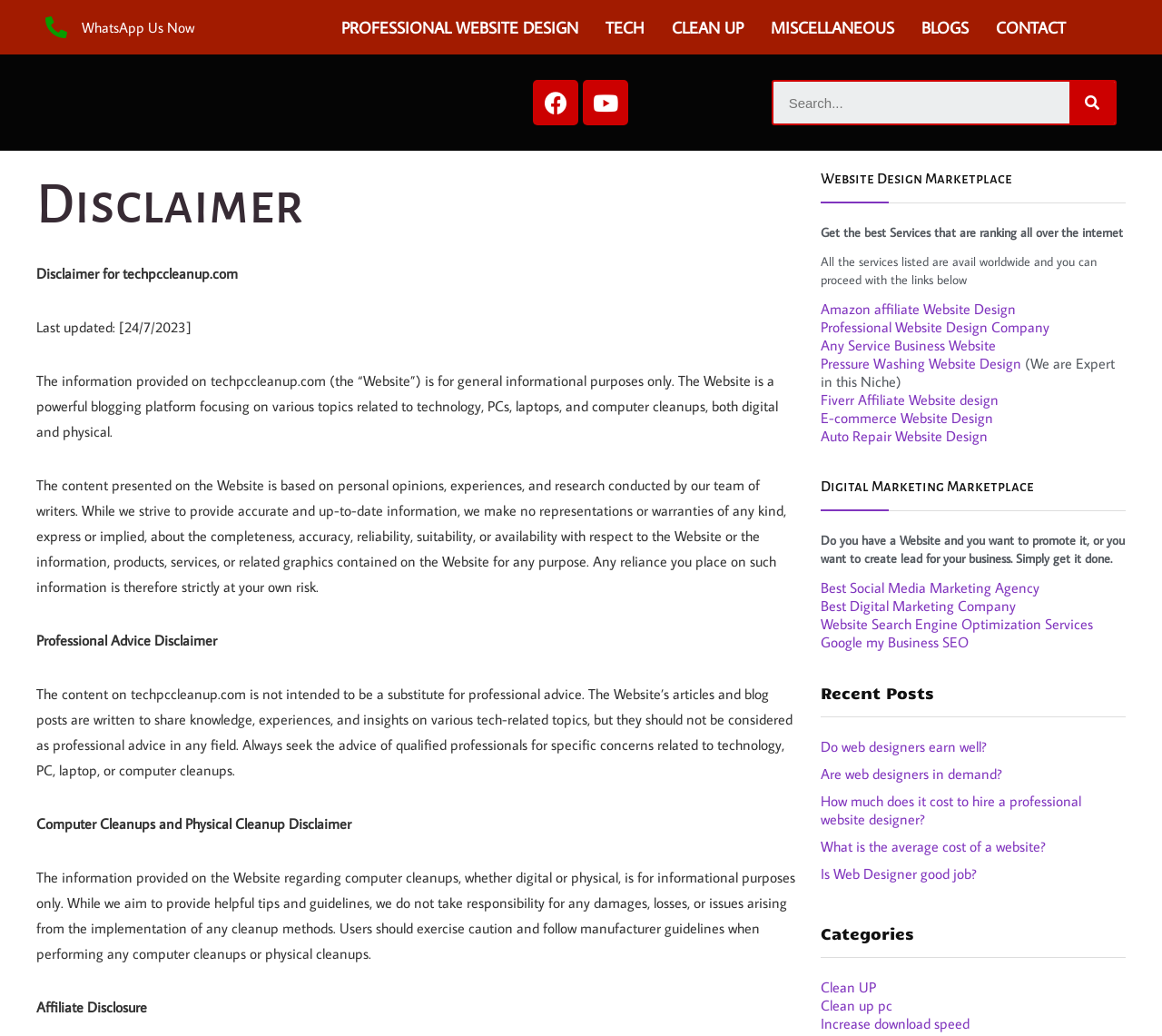Please identify the bounding box coordinates of the element's region that I should click in order to complete the following instruction: "Search for something". The bounding box coordinates consist of four float numbers between 0 and 1, i.e., [left, top, right, bottom].

[0.664, 0.077, 0.961, 0.121]